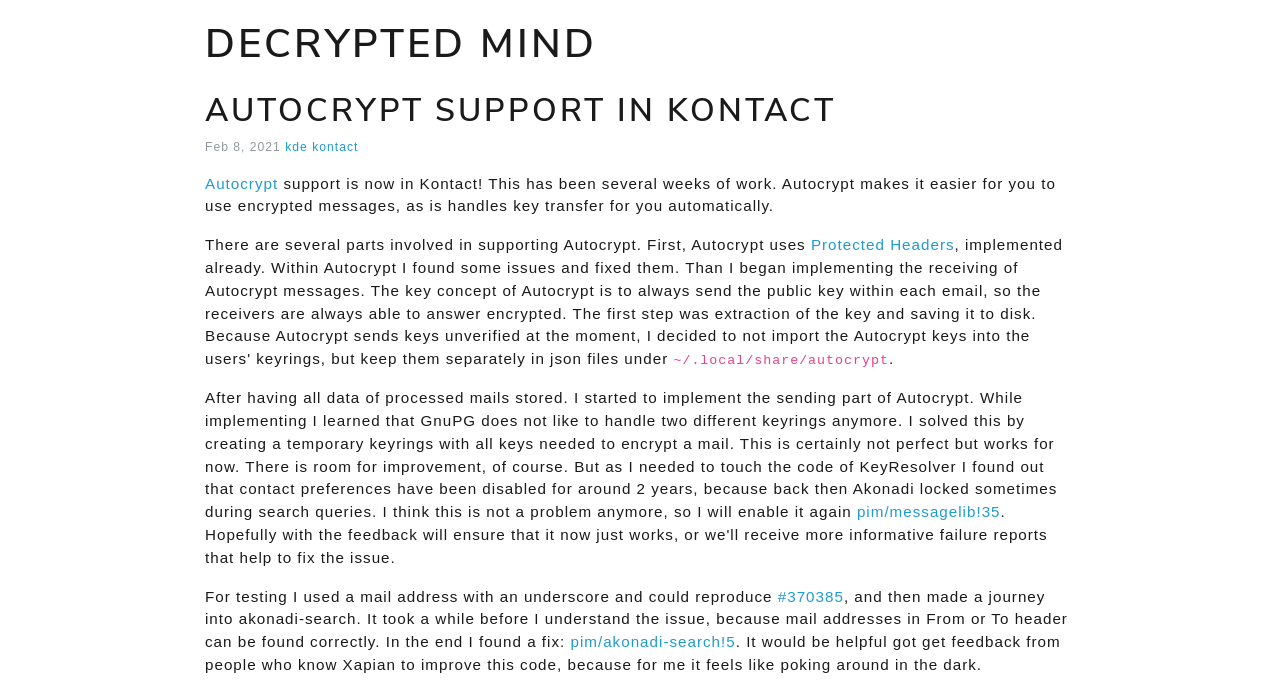Generate a thorough description of the webpage.

The webpage is about Decrypted Mind, specifically discussing Autocrypt support in Kontact. At the top, there is a header with a link to "DECRYPTED MIND" and a heading that reads "AUTOCRYPT SUPPORT IN KONTACT". Below this, there is a date "Feb 8, 2021" and three links to "kde", "kontact", and "Autocrypt". 

Following this, there is a paragraph of text that explains the Autocrypt support in Kontact, mentioning that it makes it easier to use encrypted messages. The text is divided into several sections, each discussing a different aspect of Autocrypt support, including Protected Headers and the implementation of the sending part of Autocrypt.

There are several links throughout the text, including links to "Protected Headers", a GitHub issue "#370385", and two pull requests "pim/messagelib!35" and "pim/akonadi-search!5". The text also mentions a file path "~/.local/share/autocrypt" and discusses the implementation of Autocrypt, including the use of temporary keyrings and the fixing of an issue with contact preferences.

Overall, the webpage appears to be a technical blog post or article discussing the implementation of Autocrypt support in Kontact.